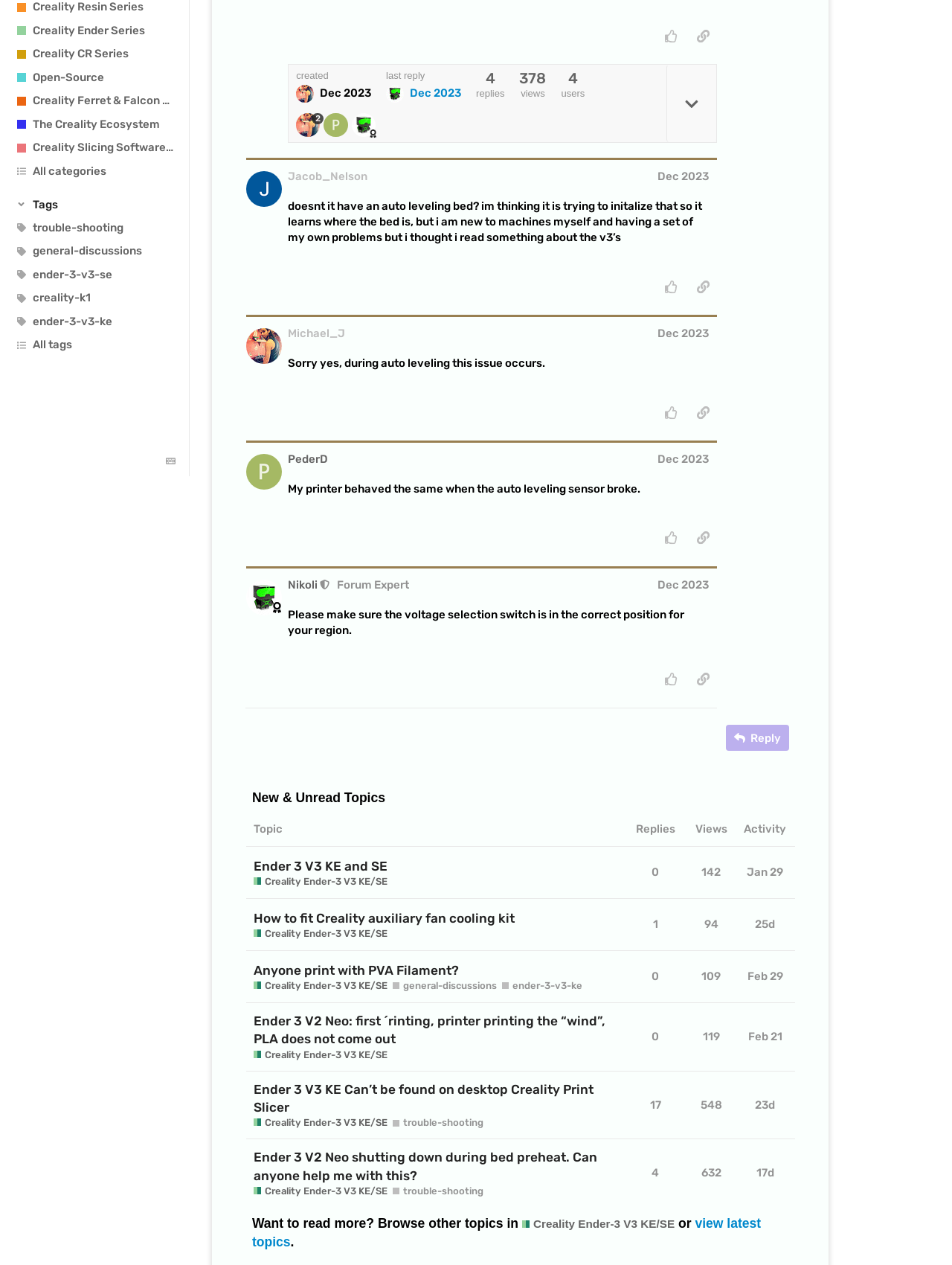Using the webpage screenshot, locate the HTML element that fits the following description and provide its bounding box: "Creality Ender Series".

[0.0, 0.015, 0.199, 0.033]